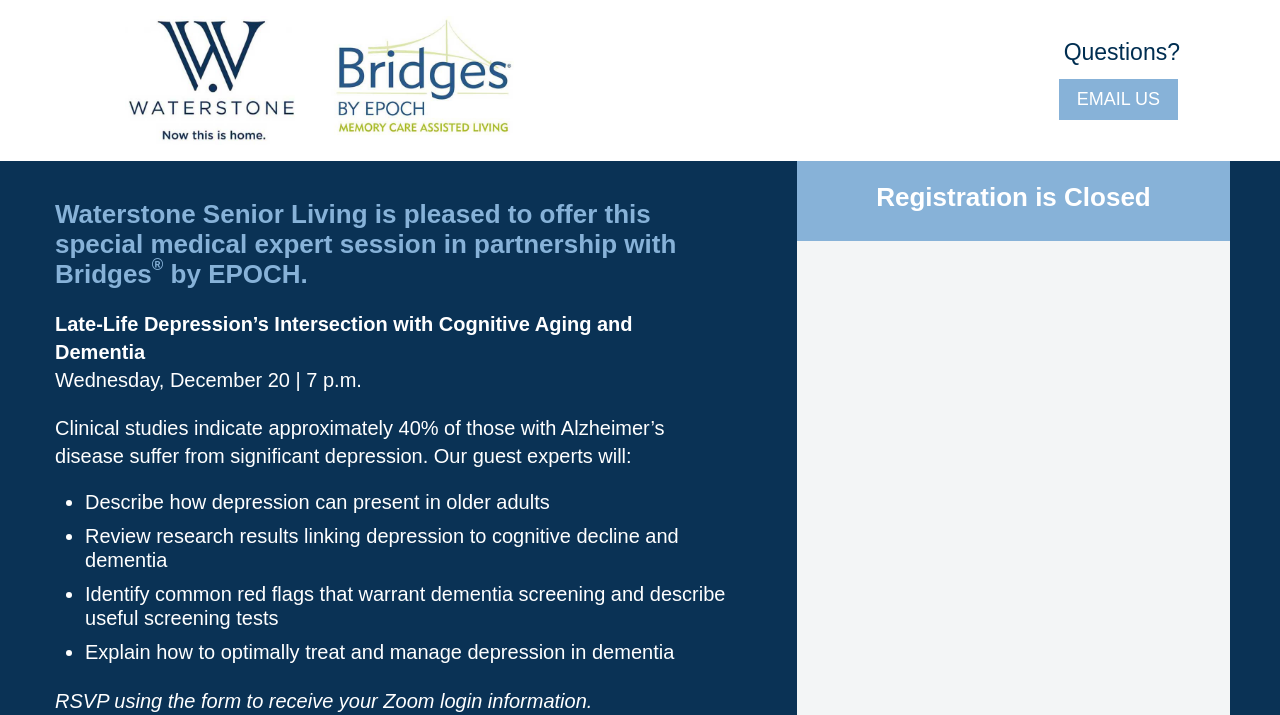What is the current status of registration?
Please provide a comprehensive answer to the question based on the webpage screenshot.

I determined the answer by looking at the heading element with the text 'Registration is Closed' which is located at [0.623, 0.257, 0.961, 0.307]. This heading clearly indicates that registration is currently closed.